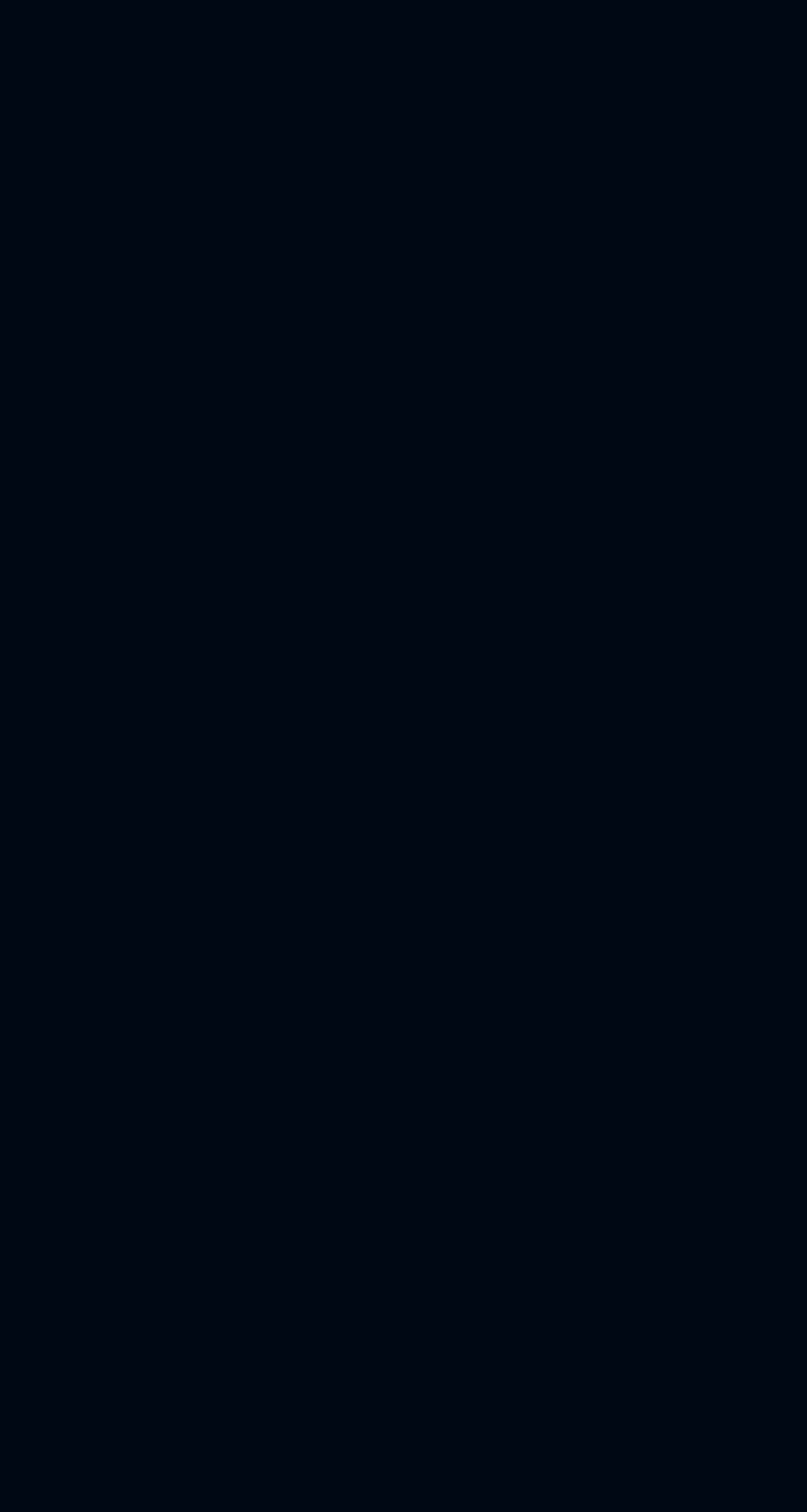Indicate the bounding box coordinates of the element that must be clicked to execute the instruction: "Go to the Entrepreneur section". The coordinates should be given as four float numbers between 0 and 1, i.e., [left, top, right, bottom].

[0.123, 0.174, 0.444, 0.229]